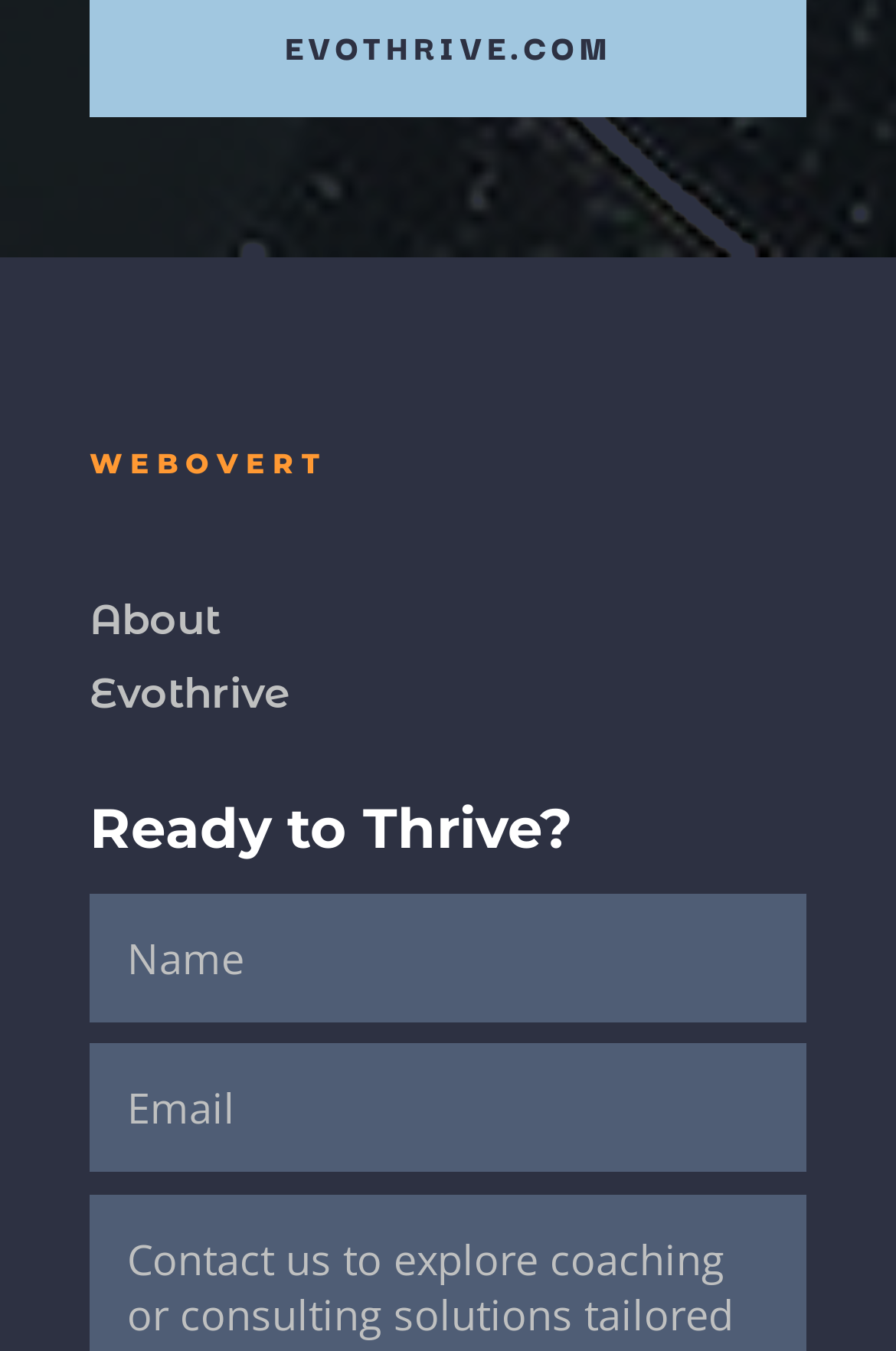From the webpage screenshot, identify the region described by About. Provide the bounding box coordinates as (top-left x, top-left y, bottom-right x, bottom-right y), with each value being a floating point number between 0 and 1.

[0.1, 0.44, 0.246, 0.477]